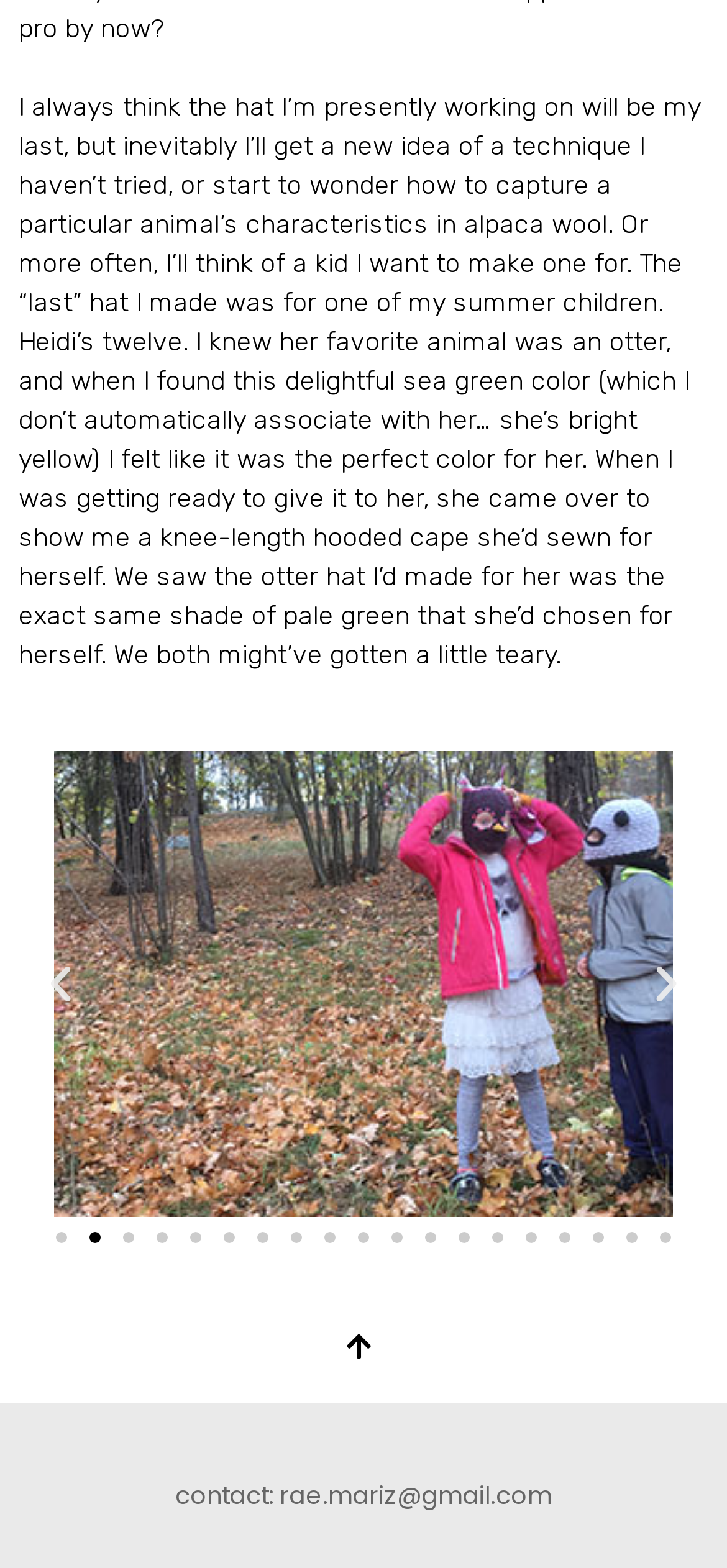Using the information from the screenshot, answer the following question thoroughly:
What is the author's attitude towards making hats?

The author's text conveys a sense of enthusiasm and passion for making hats, as they mention getting new ideas and wanting to make hats for specific people, like Heidi.